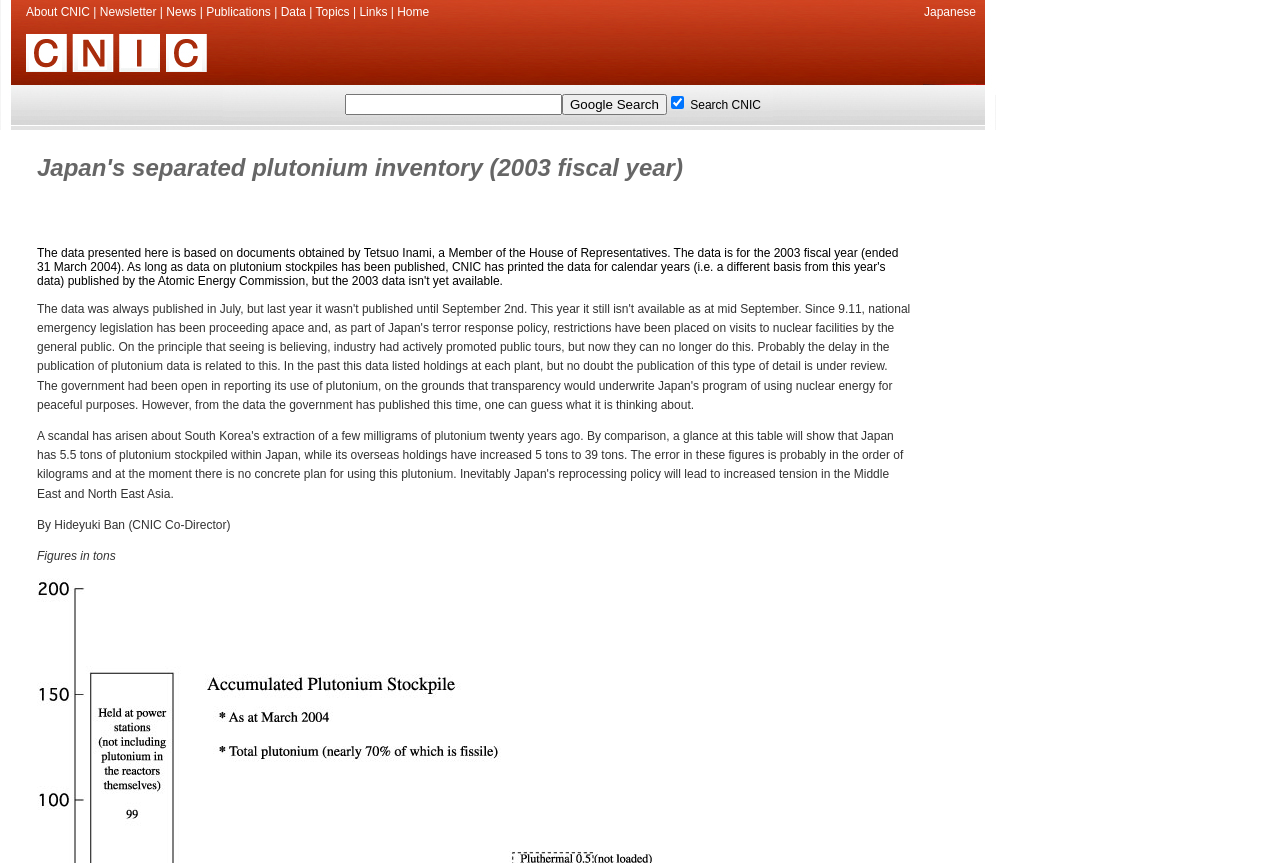Please respond in a single word or phrase: 
What language option is available?

Japanese